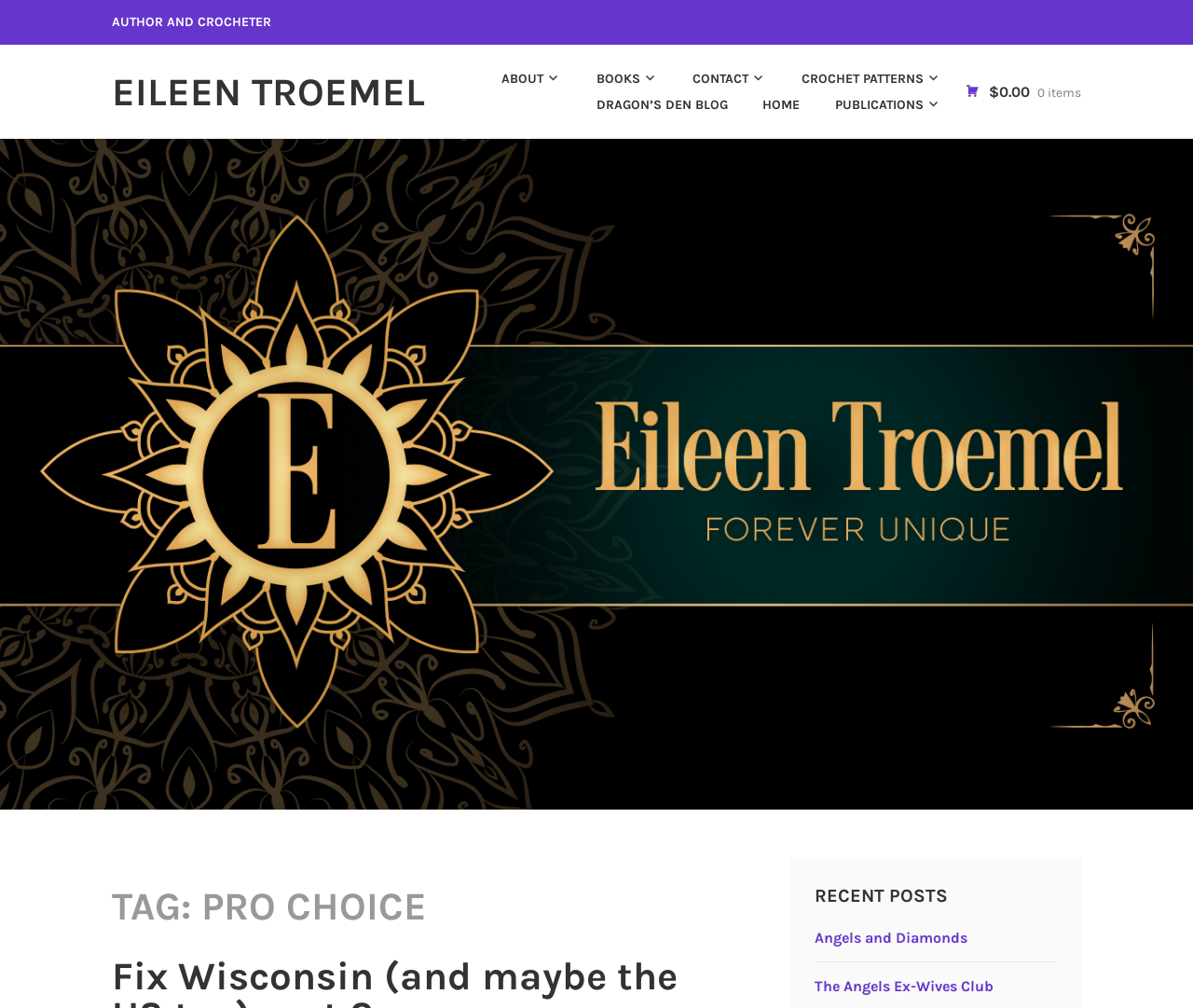Respond with a single word or phrase to the following question:
What is the cost of items in the cart?

$0.00